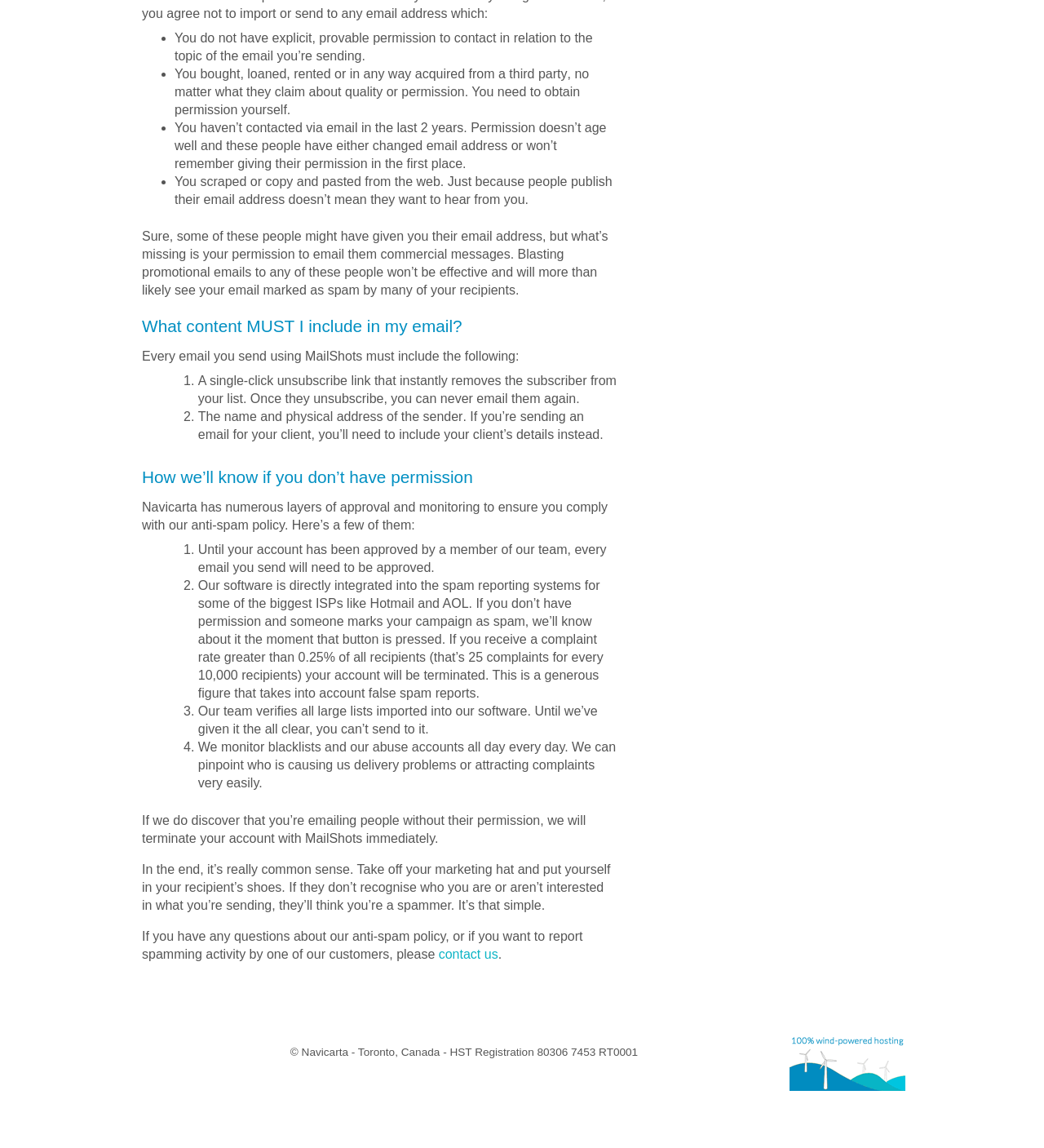Given the content of the image, can you provide a detailed answer to the question?
What is the purpose of Navicarta's anti-spam policy?

The purpose of Navicarta's anti-spam policy is to prevent spamming and ensure that users comply with their policy. The policy is in place to protect recipients from unwanted emails and to maintain the integrity of Navicarta's services.